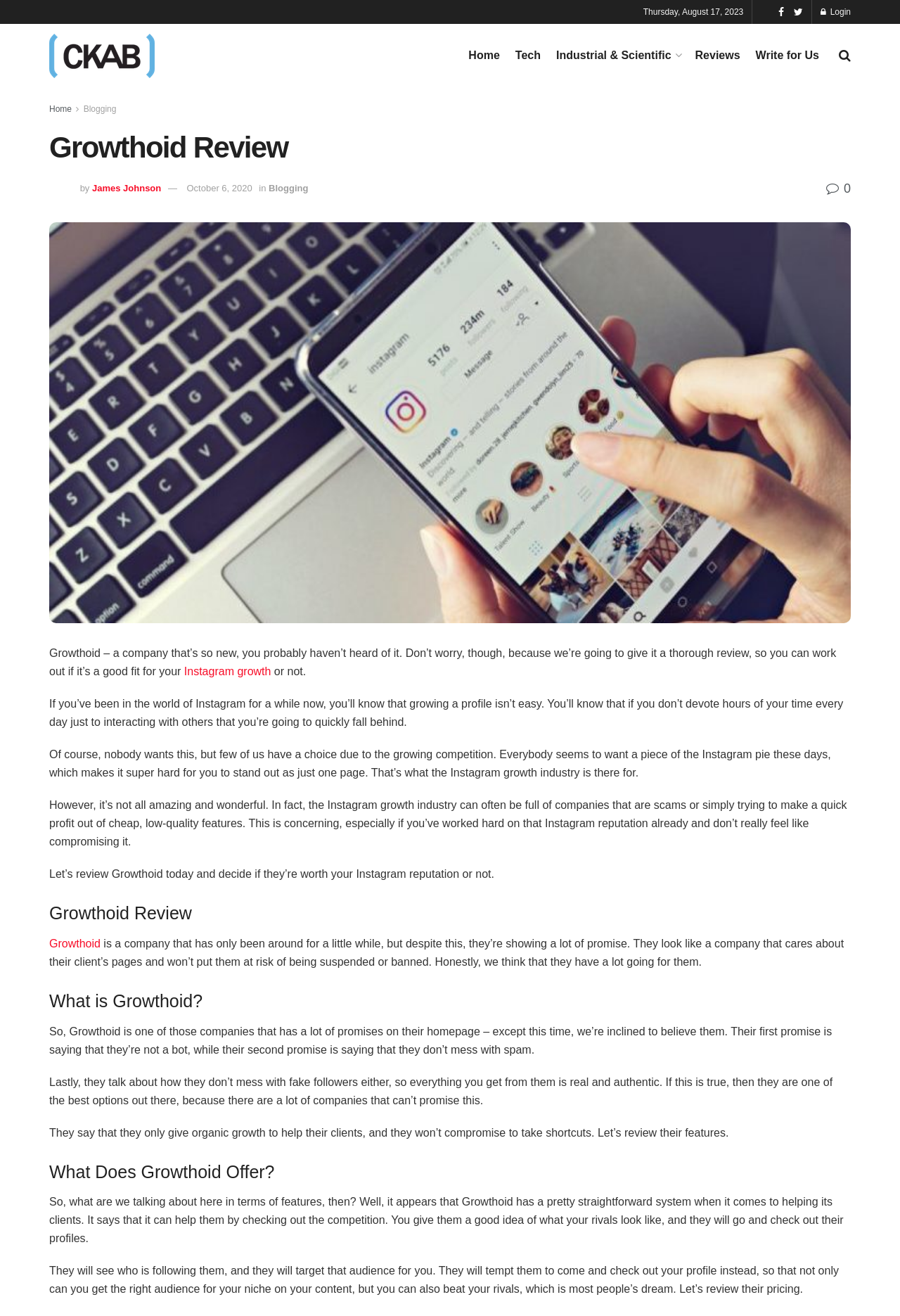Please provide a one-word or phrase answer to the question: 
Who is the author of the review?

James Johnson